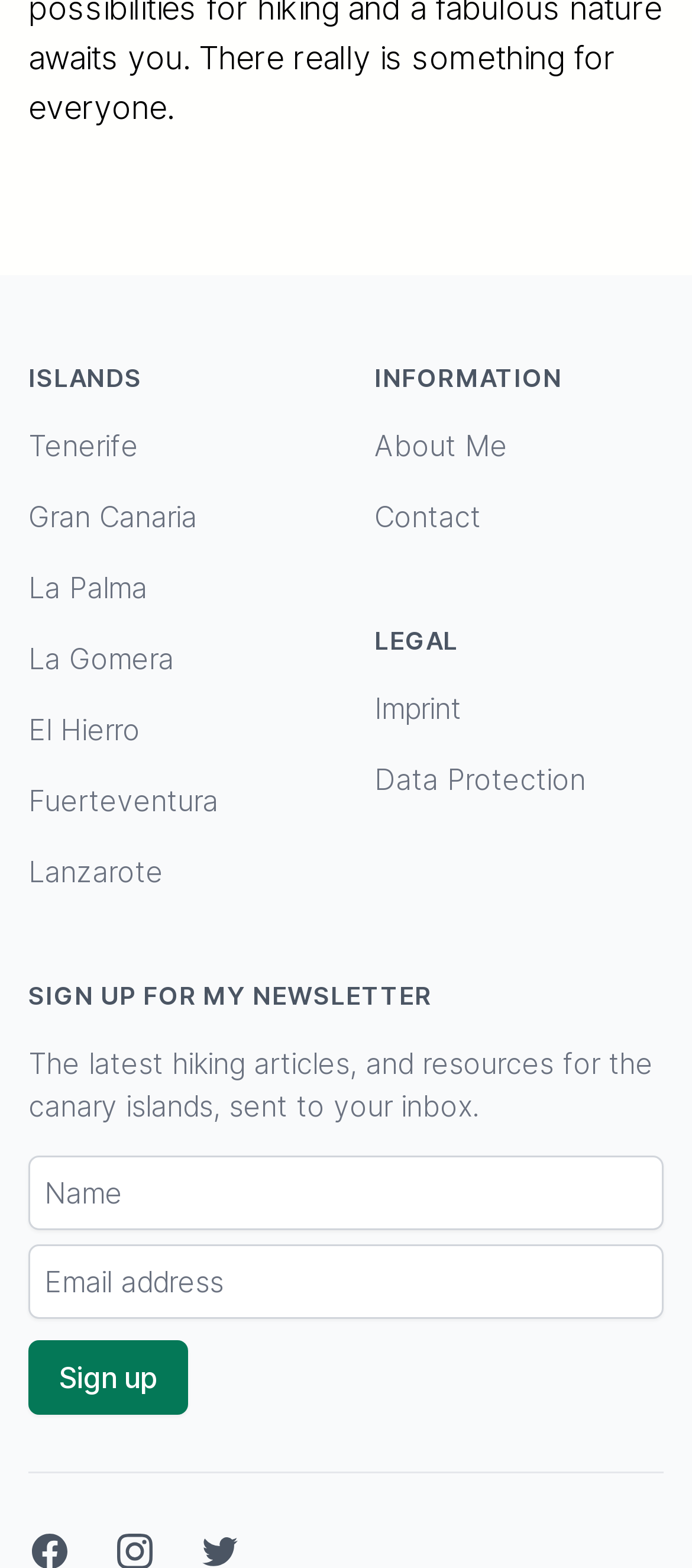What is the last link under the 'LEGAL' heading?
Answer the question with just one word or phrase using the image.

Data Protection